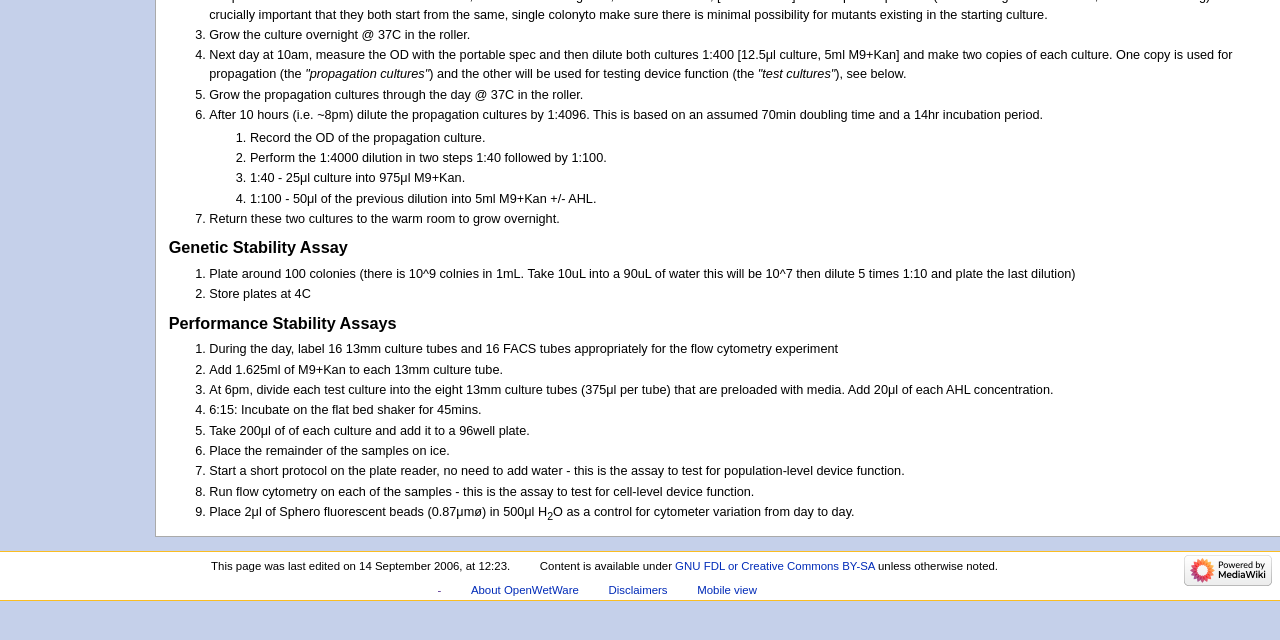Based on the element description Mobile view, identify the bounding box of the UI element in the given webpage screenshot. The coordinates should be in the format (top-left x, top-left y, bottom-right x, bottom-right y) and must be between 0 and 1.

[0.545, 0.913, 0.591, 0.932]